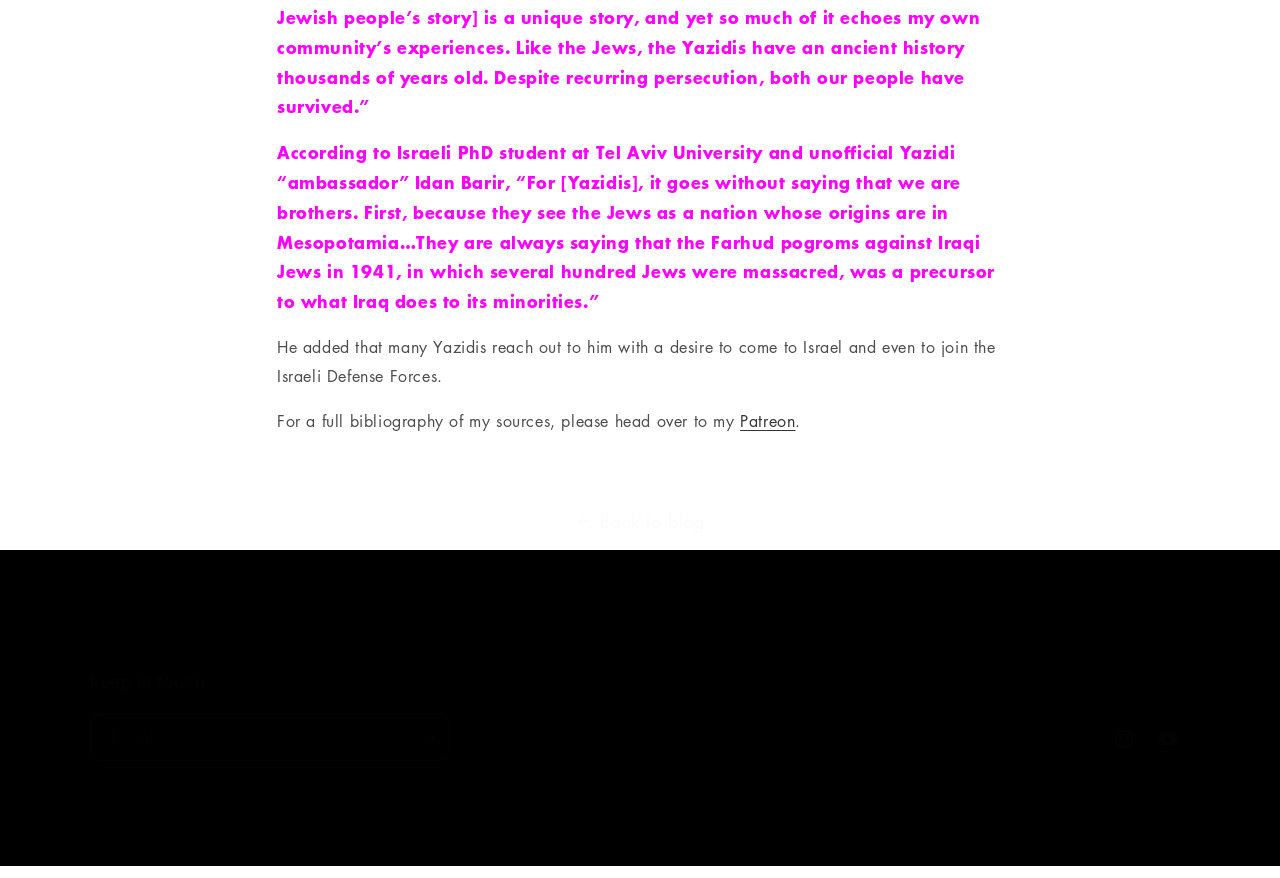Specify the bounding box coordinates for the region that must be clicked to perform the given instruction: "Click on Patreon".

[0.578, 0.467, 0.621, 0.492]